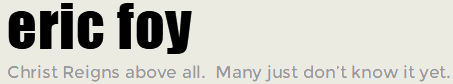Look at the image and give a detailed response to the following question: What is the tone of the visual presentation?

The overall aesthetic of the image is simple, with a light background that enhances the textual elements, which positions the author as a thoughtful commentator on spiritual or philosophical themes, making the tone simple yet impactful.